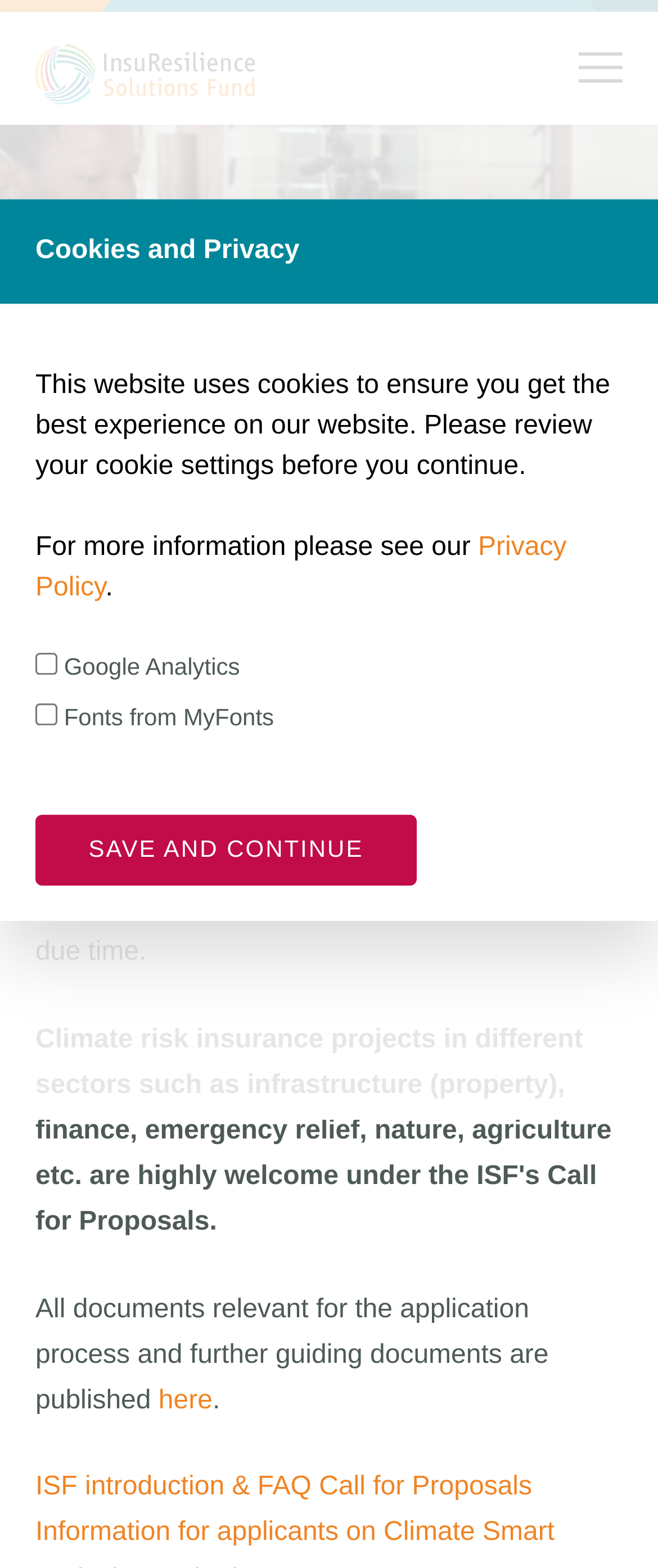Calculate the bounding box coordinates of the UI element given the description: "Privacy Policy".

[0.054, 0.34, 0.861, 0.384]